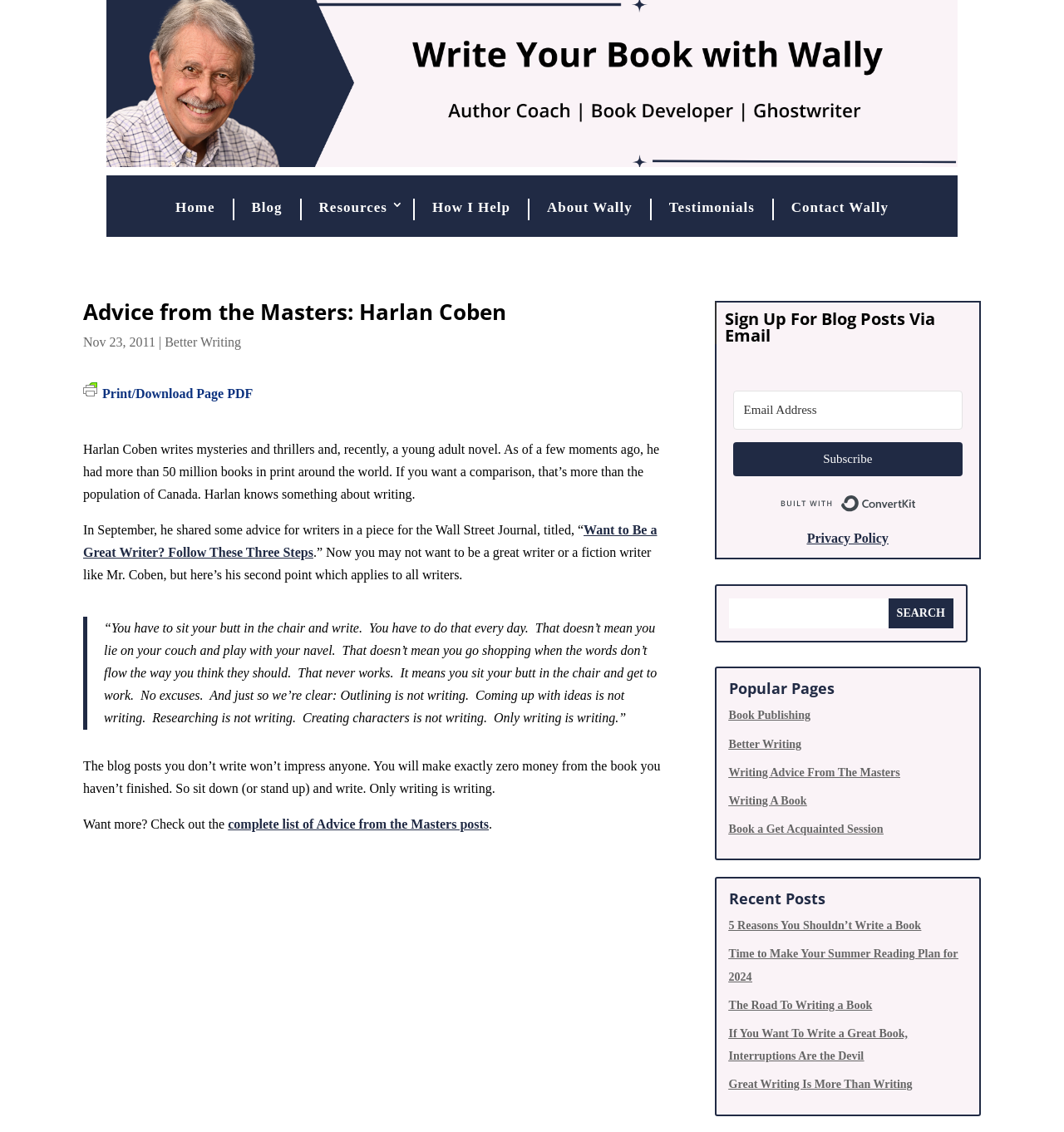Determine the bounding box for the UI element as described: "Better Writing". The coordinates should be represented as four float numbers between 0 and 1, formatted as [left, top, right, bottom].

[0.155, 0.296, 0.227, 0.308]